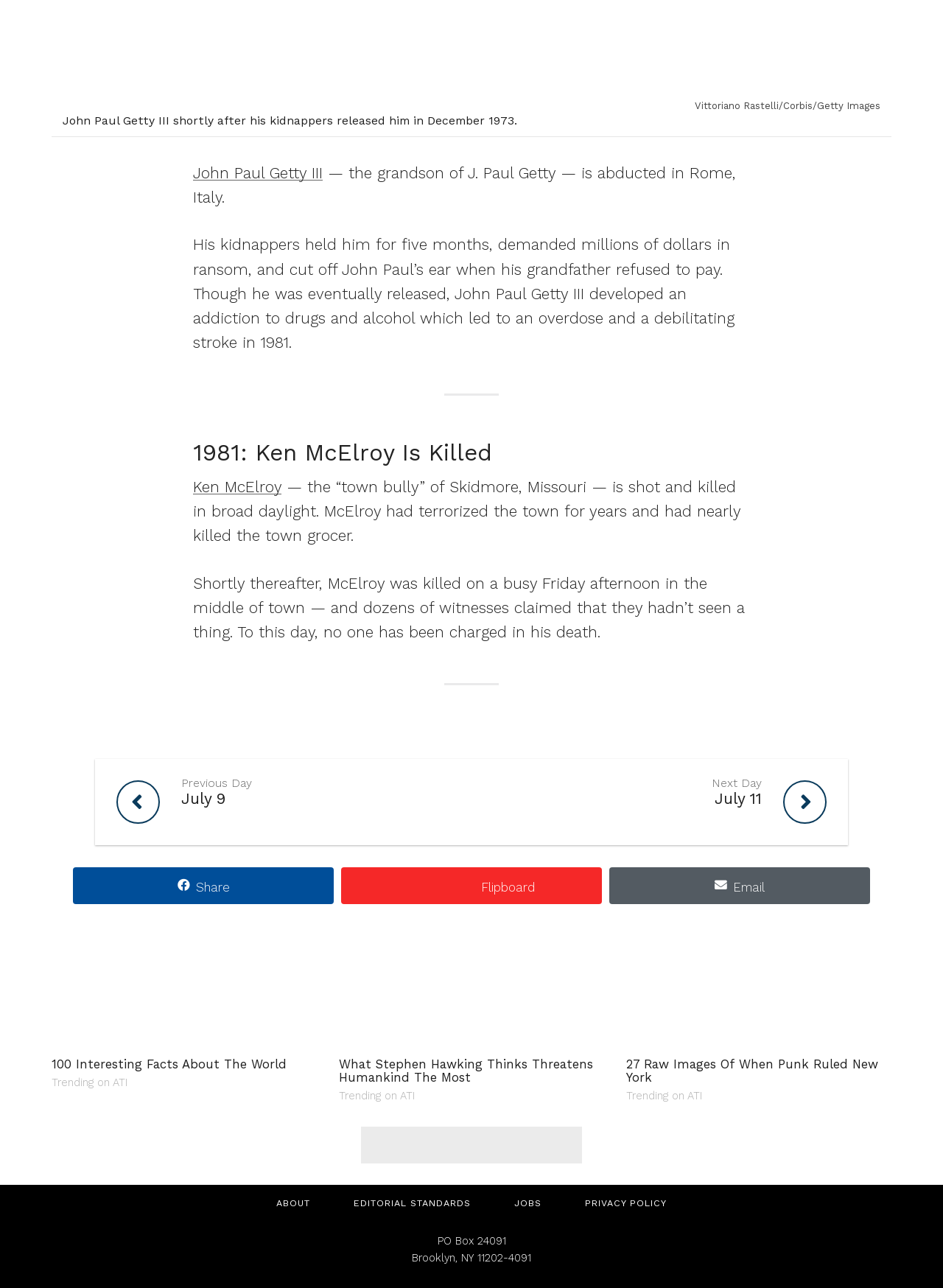Give a one-word or short phrase answer to this question: 
What is the name of the town bully of Skidmore, Missouri?

Ken McElroy